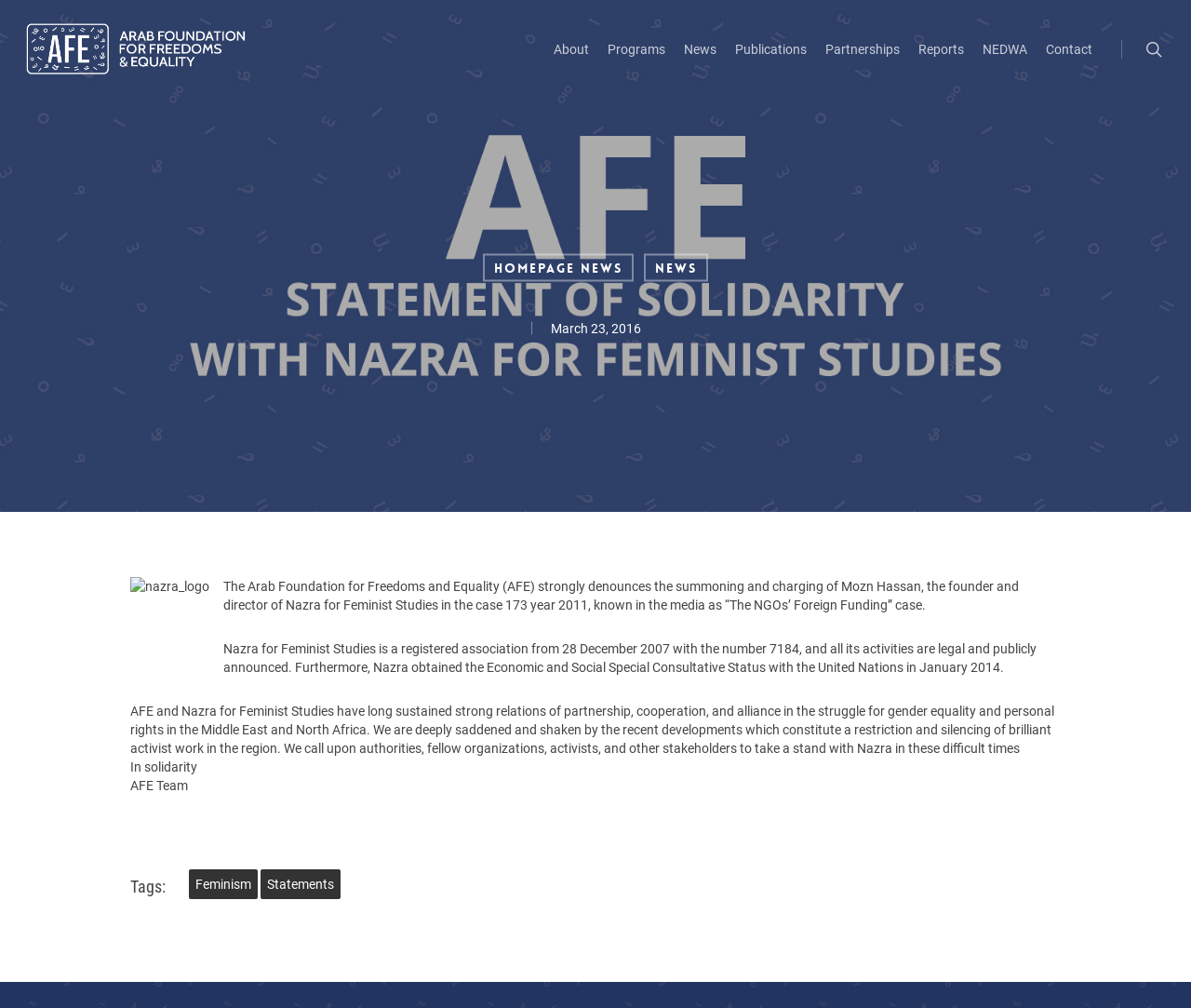Detail the features and information presented on the webpage.

The webpage is titled "A.F.E" and has a prominent logo at the top left corner, which is an image with the same title. Below the logo, there are seven horizontal links: "About", "Programs", "News", "Publications", "Partnerships", "Reports", and "NEDWA", followed by a "Contact" link. 

On the top right corner, there is a search link. Below the search link, there are two more links: "Homepage News" and "News". 

The main content of the webpage is an article with a heading that spans across the page. The article starts with a date, "March 23, 2016", and features an image of the "nazra_logo" at the top left corner. The article's text is divided into four paragraphs. The first paragraph denounces the summoning and charging of Mozn Hassan, the founder and director of Nazra for Feminist Studies. The second paragraph explains that Nazra for Feminist Studies is a registered association and has obtained a special consultative status with the United Nations. The third paragraph expresses the strong relations between AFE and Nazra for Feminist Studies and calls for support in the face of recent developments. The fourth paragraph is a statement of solidarity signed by the AFE Team.

At the bottom of the article, there is a heading "Tags:" followed by two links: "Feminism" and "Statements".